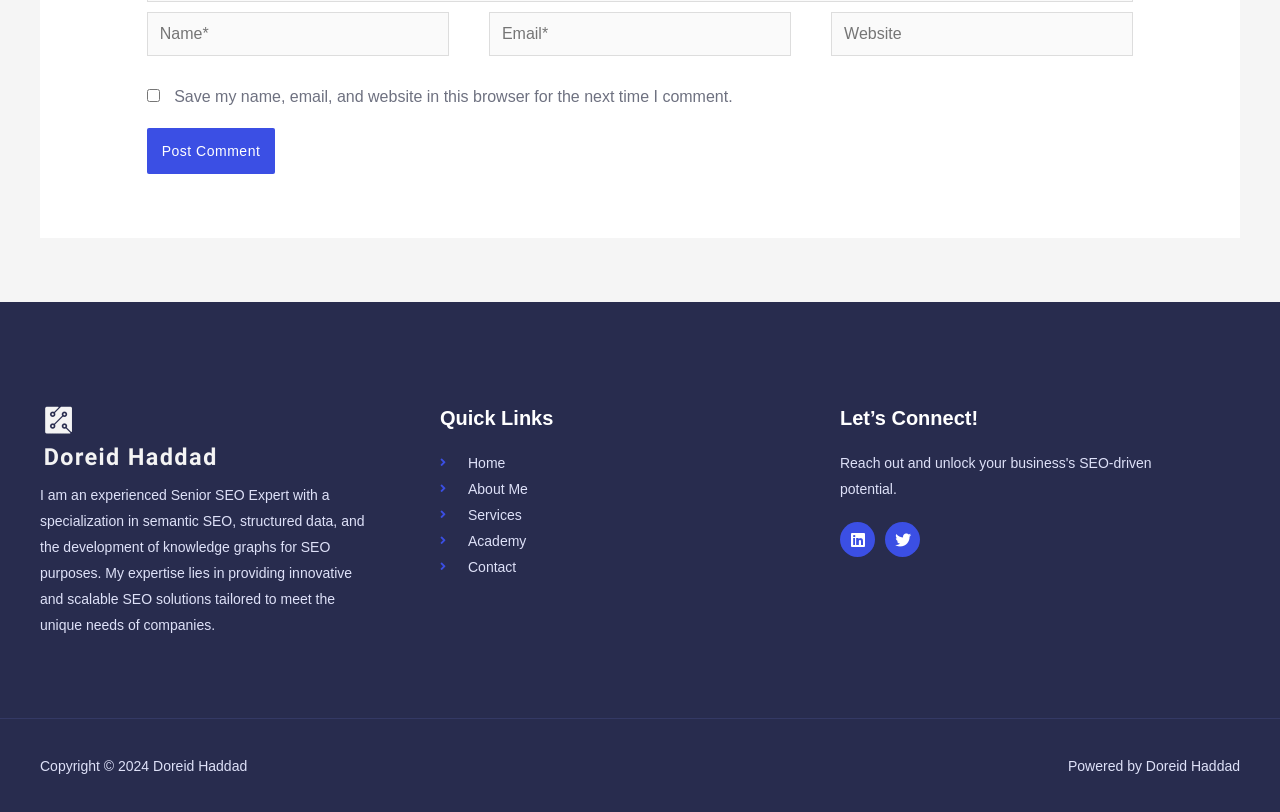How many social media links are available?
Utilize the image to construct a detailed and well-explained answer.

The webpage contains two social media links, one for Linkedin and one for Twitter, which are represented by the icons and text 'Linkedin ' and 'Twitter ' respectively.